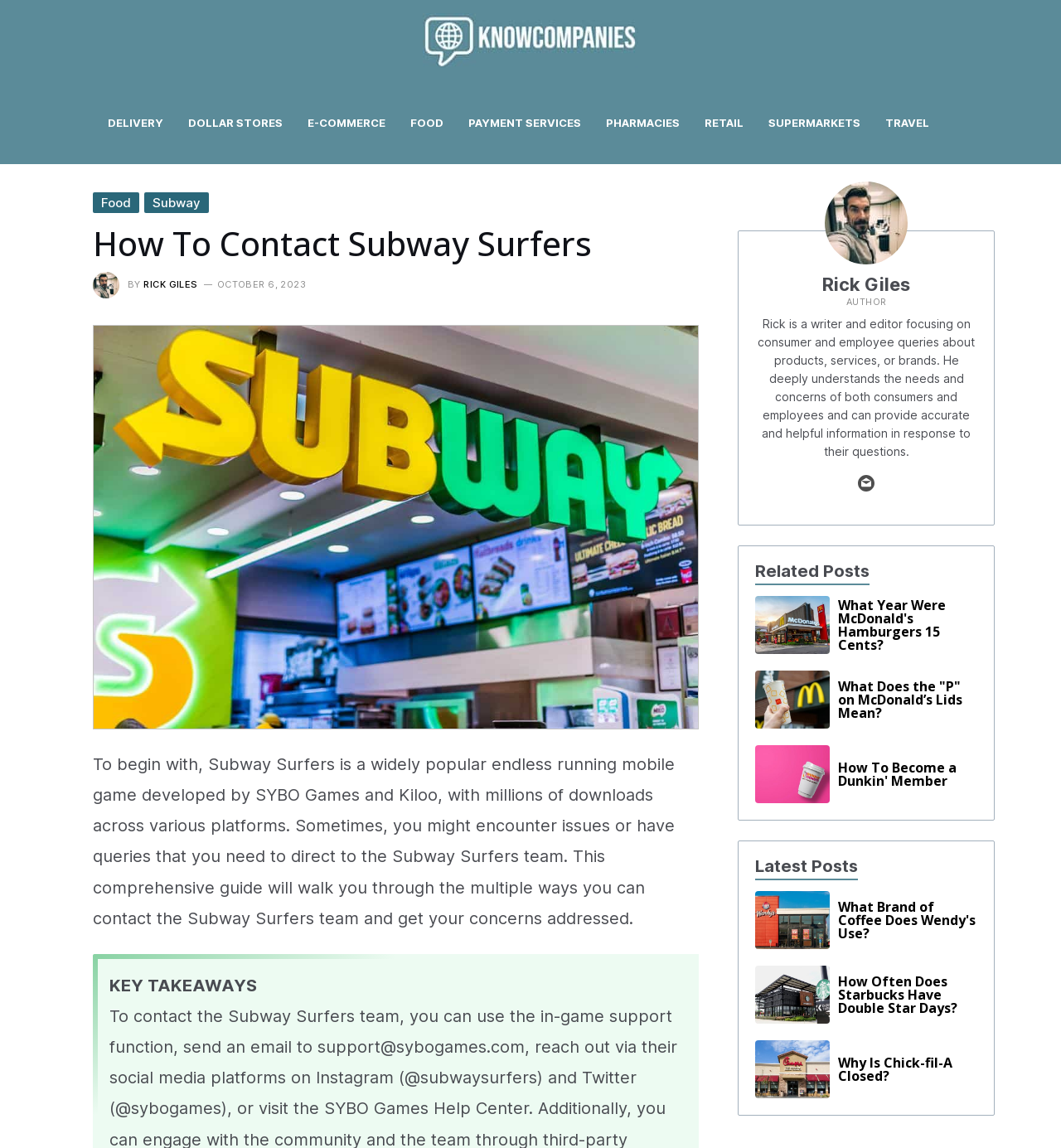Write an exhaustive caption that covers the webpage's main aspects.

This webpage is about contacting Subway Surfers and provides a comprehensive guide on how to do so. At the top left corner, there is a KnowCompanies logo, and next to it, a site navigation menu with 9 links: DELIVERY, DOLLAR STORES, E-COMMERCE, FOOD, PAYMENT SERVICES, PHARMACIES, RETAIL, SUPERMARKETS, and TRAVEL. 

Below the navigation menu, there is a header section with a heading "How To Contact Subway Surfers" and a subheading "BY RICK GILES" along with an image of Rick and the date "OCTOBER 6, 2023". 

Following the header section, there is a large image of Subway 4, which takes up most of the width of the page. Below the image, there is a block of text that explains what Subway Surfers is and why you might need to contact their team. 

The main content of the page is divided into sections, with the first section explaining how to contact the Subway Surfers team. There is a key takeaway section that summarizes the main points, and then a section that provides more detailed information on contacting the team.

On the right side of the page, there is a section about the author, Rick Giles, with his image, a brief bio, and a link to his profile. Below the author section, there are related posts with links to other articles, including "Mcdonalds What Year Were McDonald's Hamburgers 15 Cents?", "Mcdonald'S Soft Drink What Does the 'P' on McDonald’s Lids Mean?", "Dunkin How To Become a Dunkin' Member", and more. Each related post has an image and a heading that summarizes the article.